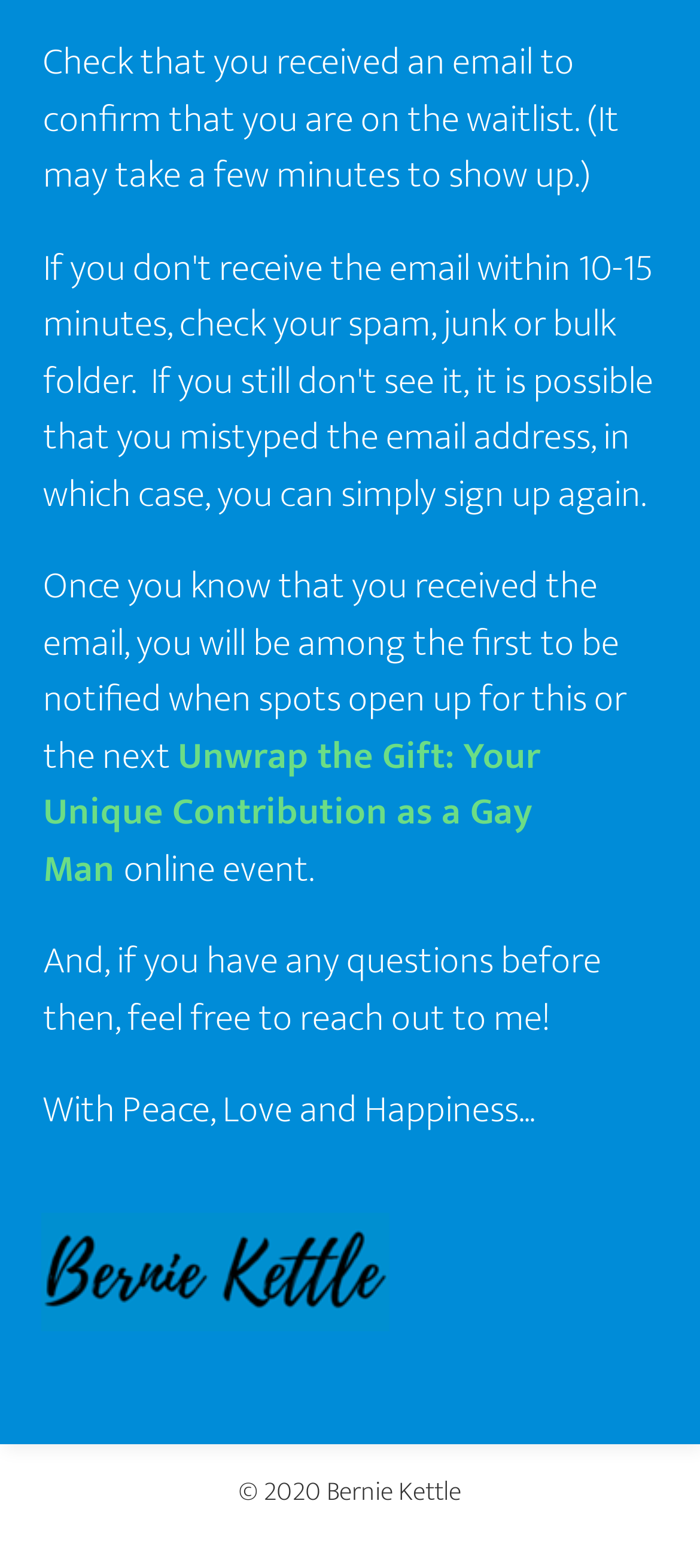Who is the author of the webpage content?
Provide an in-depth answer to the question, covering all aspects.

The webpage has a footer section with the text '© 2020 Bernie Kettle', indicating that Bernie Kettle is the author of the webpage content.